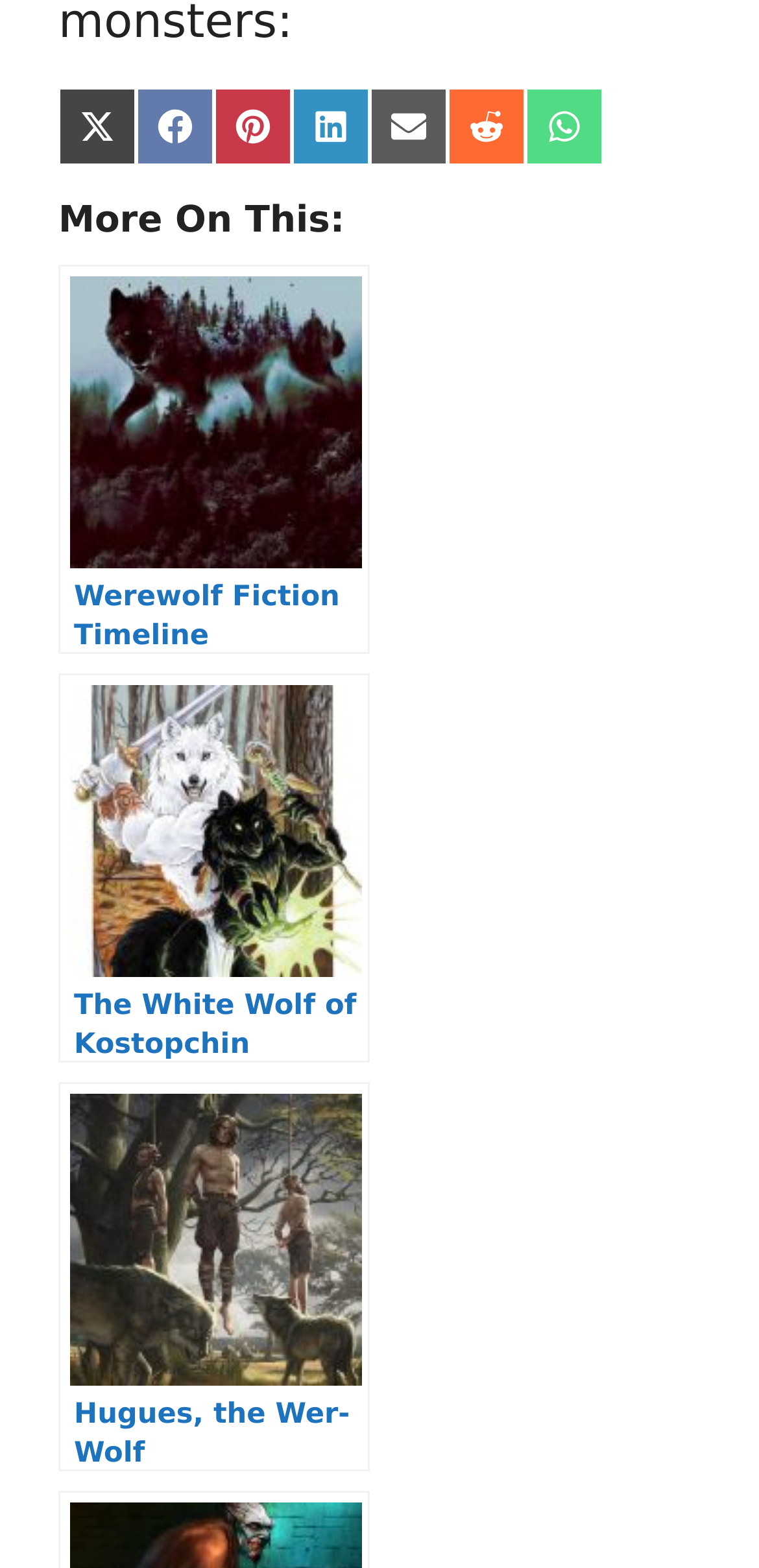Find the bounding box coordinates of the clickable region needed to perform the following instruction: "Read more about Werewolf Fiction Timeline". The coordinates should be provided as four float numbers between 0 and 1, i.e., [left, top, right, bottom].

[0.077, 0.169, 0.487, 0.417]